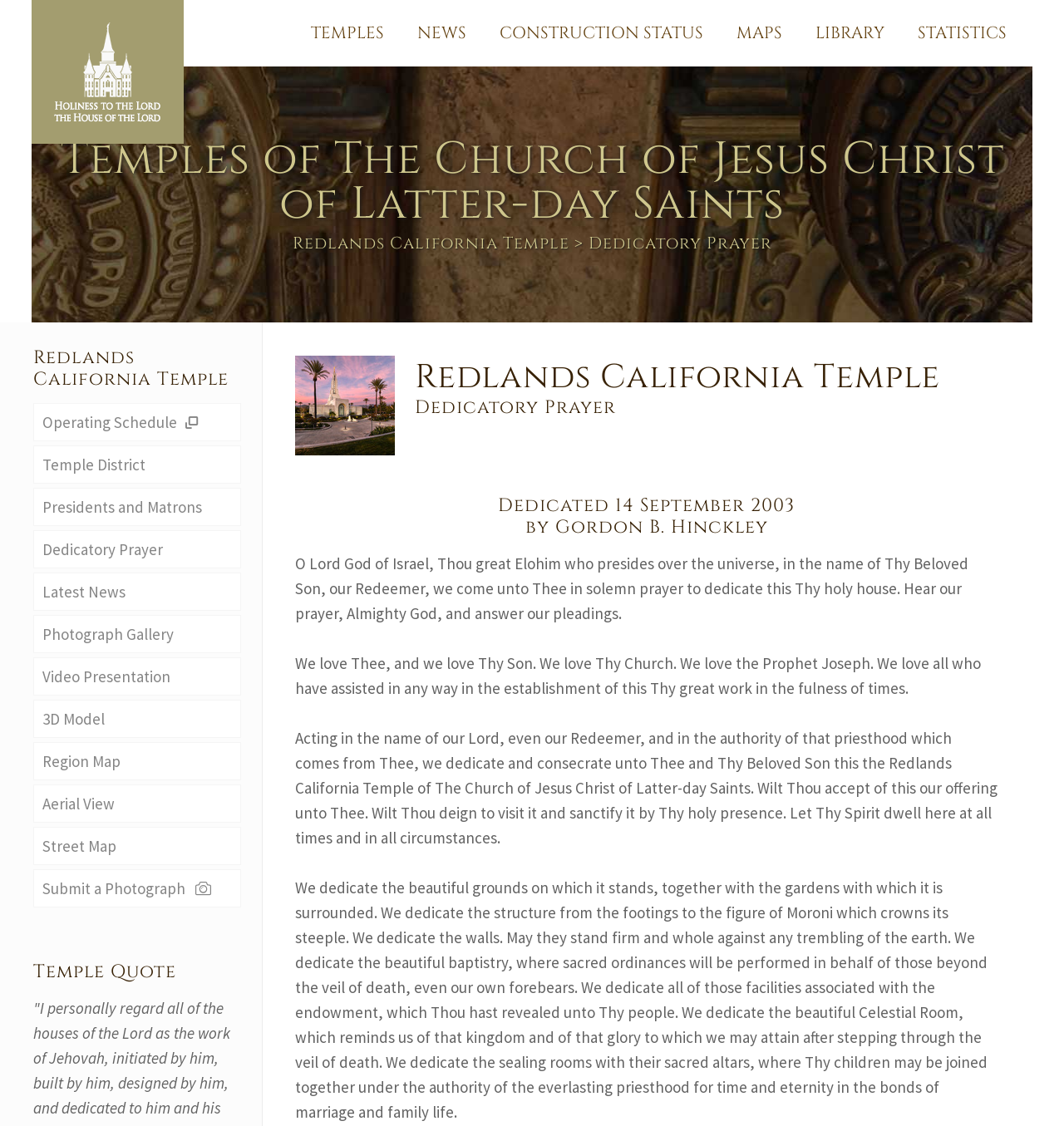Given the element description "Submit a Photograph" in the screenshot, predict the bounding box coordinates of that UI element.

[0.031, 0.772, 0.227, 0.806]